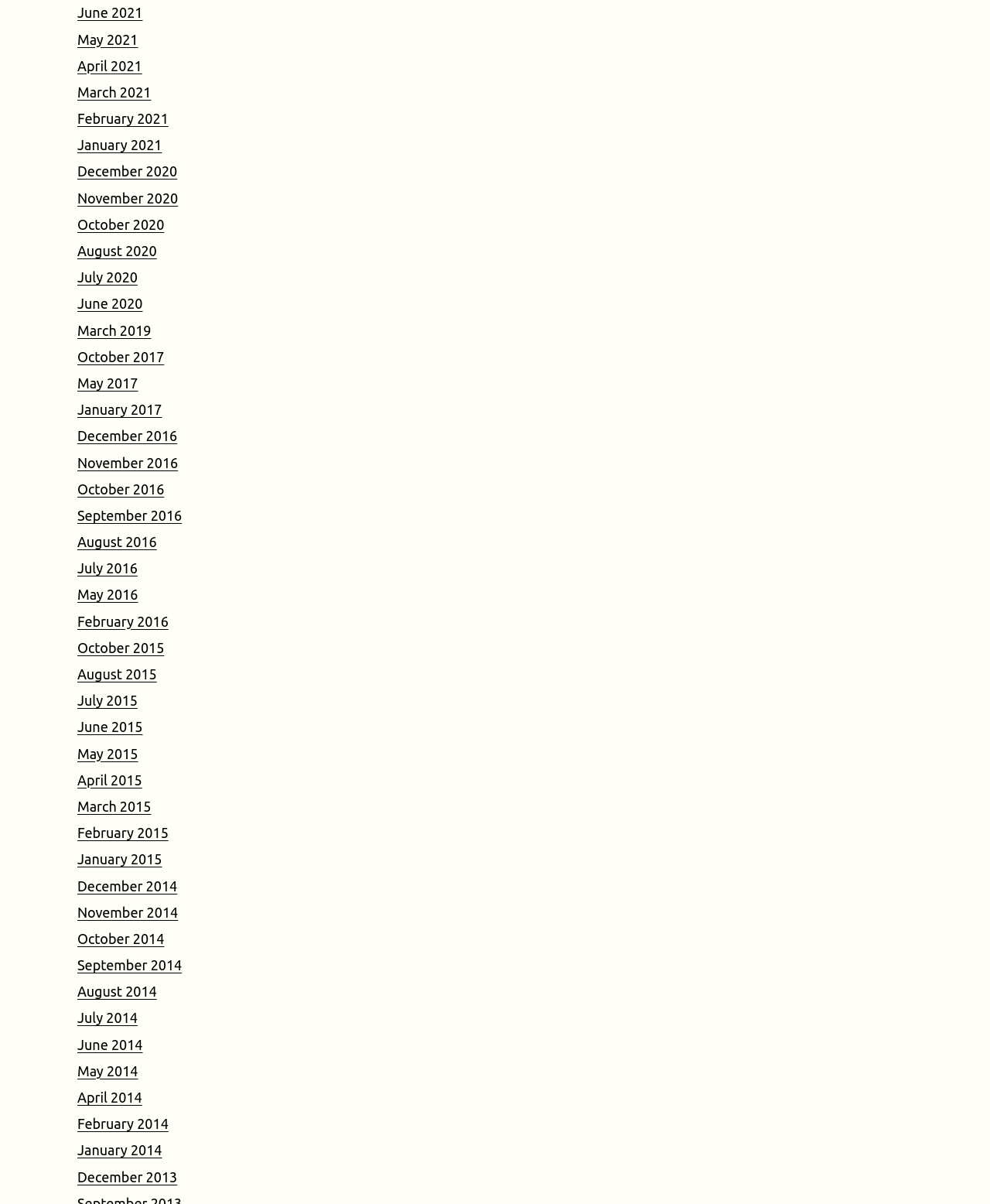How many years are represented on the webpage?
Use the image to answer the question with a single word or phrase.

9